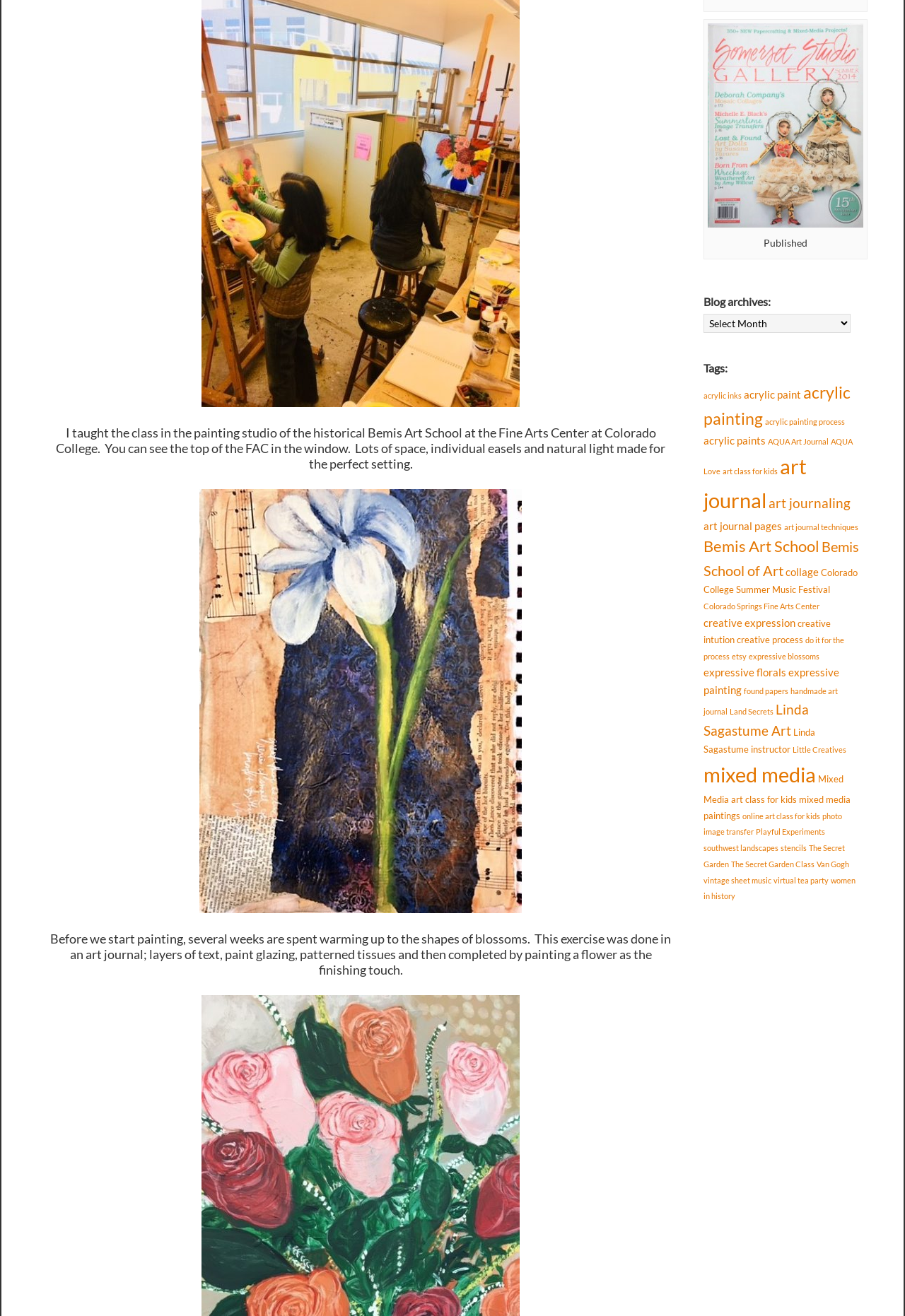Determine the bounding box coordinates for the UI element described. Format the coordinates as (top-left x, top-left y, bottom-right x, bottom-right y) and ensure all values are between 0 and 1. Element description: stencils

[0.862, 0.641, 0.891, 0.648]